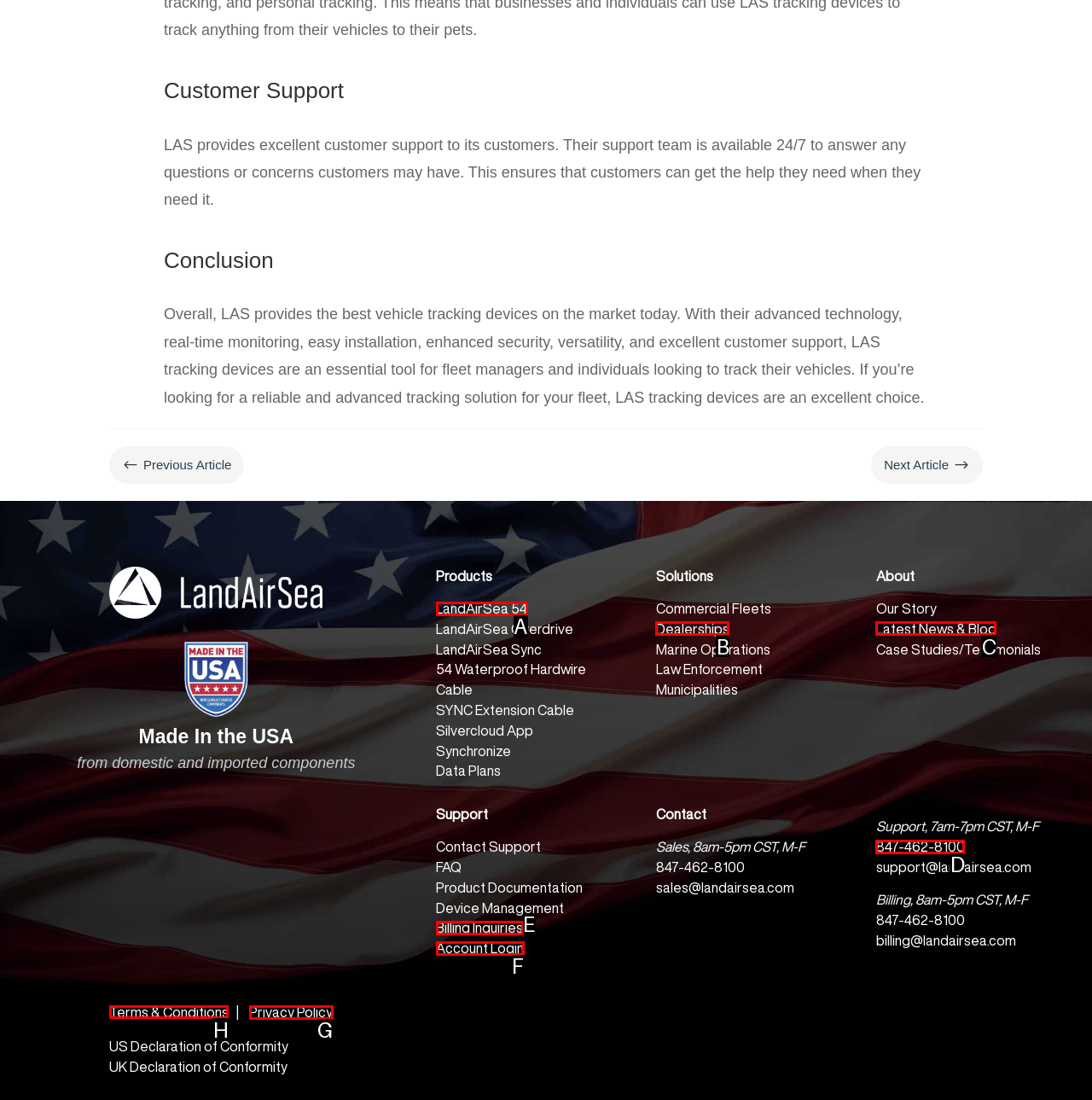Choose the letter of the option that needs to be clicked to perform the task: Contact us through email. Answer with the letter.

None